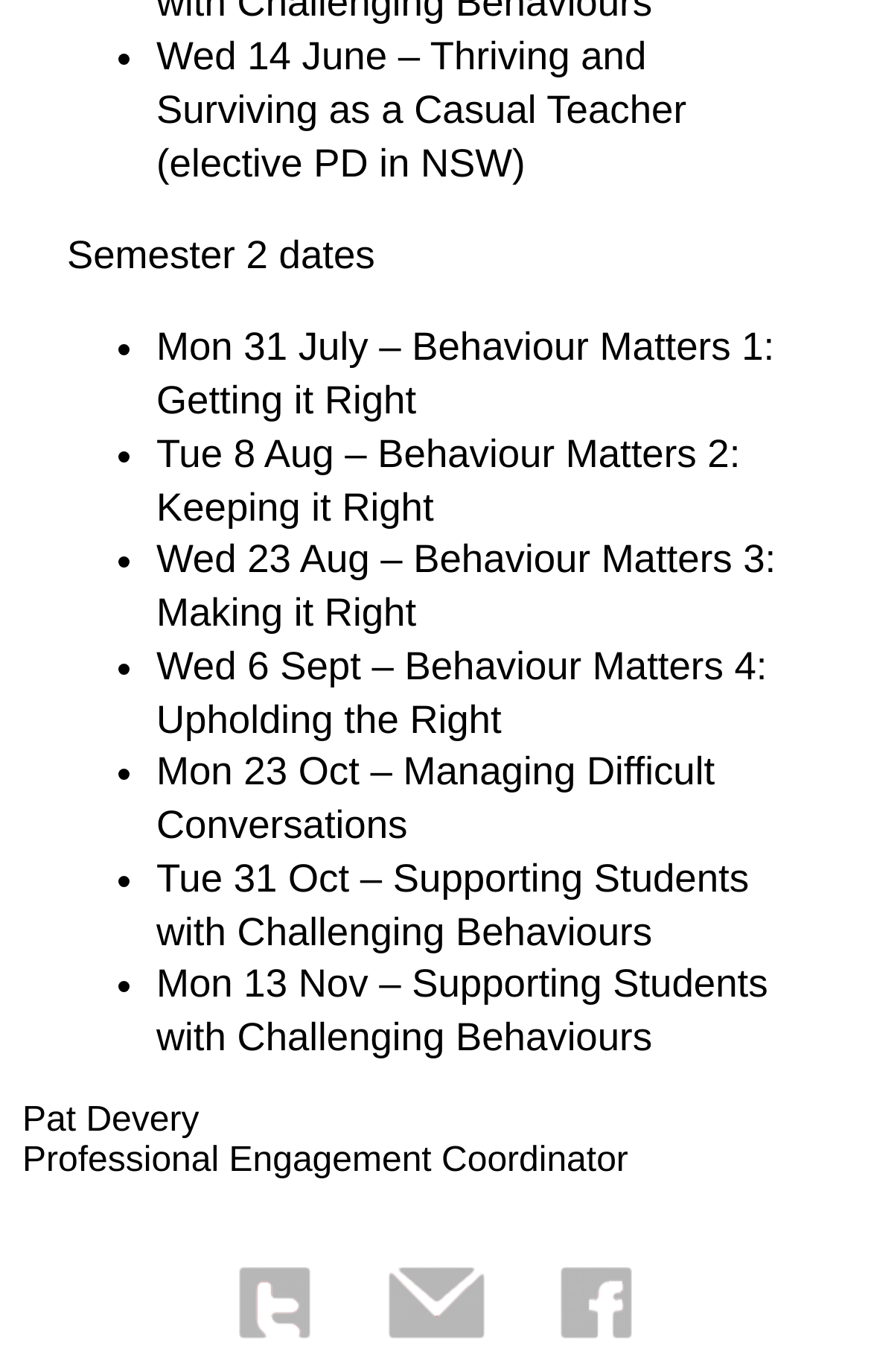Who is the Professional Engagement Coordinator?
Based on the image, give a concise answer in the form of a single word or short phrase.

Pat Devery